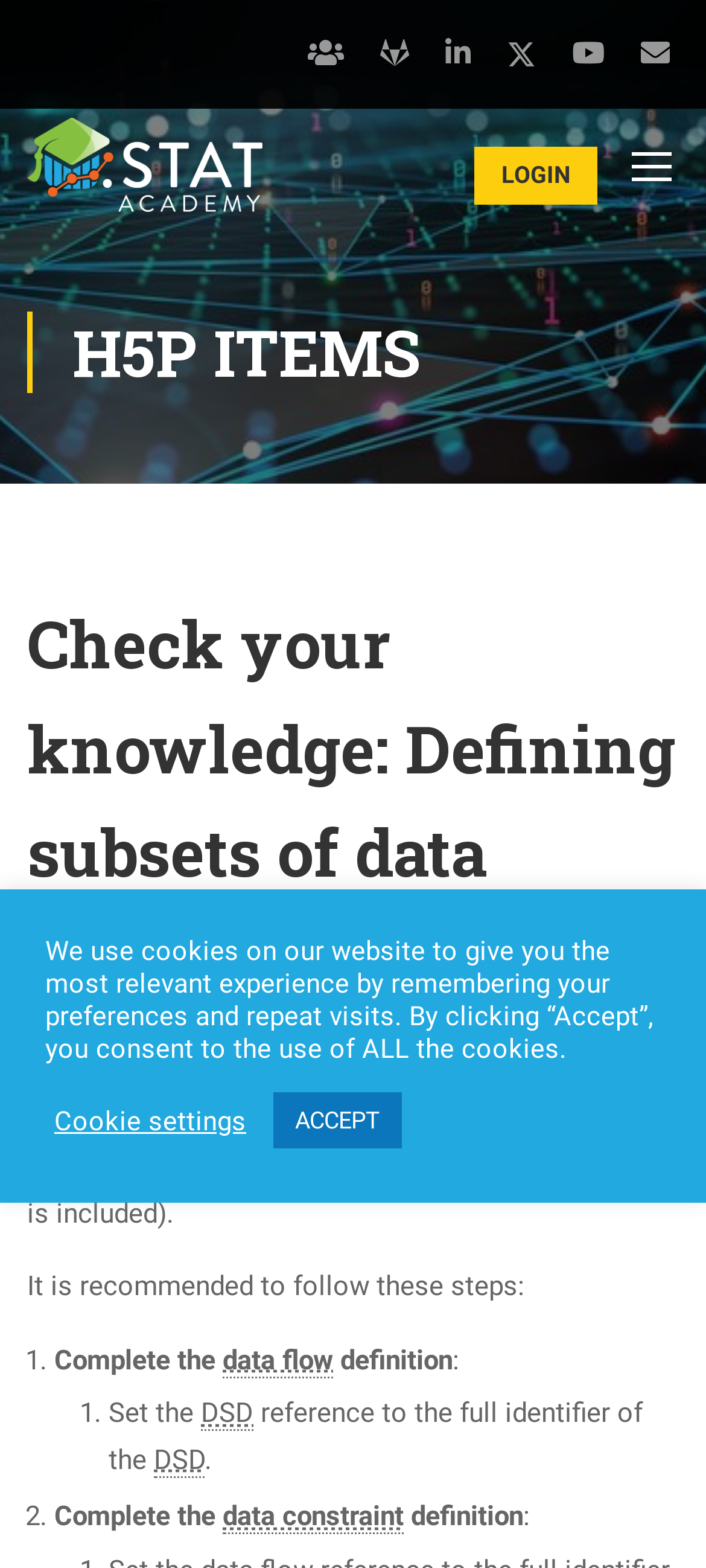Provide an in-depth description of the elements and layout of the webpage.

The webpage is titled "Check your knowledge: Defining subsets of data – .Stat Academy" and appears to be an educational resource. At the top, there are several icons, including links to social media platforms, and a login button on the right side. Below this, there is a table with a logo and a link to ".Stat Academy" on the left, and a "LOGIN" button on the right.

The main content of the page is divided into sections. The first section is headed "H5P ITEMS" and contains a subheading "Check your knowledge: Defining subsets of data". Below this, there is a section with a heading "Current lesson: 4.3". The main content of the page is a series of paragraphs and lists that provide information on defining subsets of data. The text is interspersed with abbreviations and definitions, such as "data flow" and "data constraint".

The page also includes a section with a list of steps, numbered from 1 to 2, that provide instructions on how to complete a task. Each step includes a brief description and relevant definitions.

At the bottom of the page, there is a notice about the use of cookies on the website, with options to accept or adjust cookie settings.